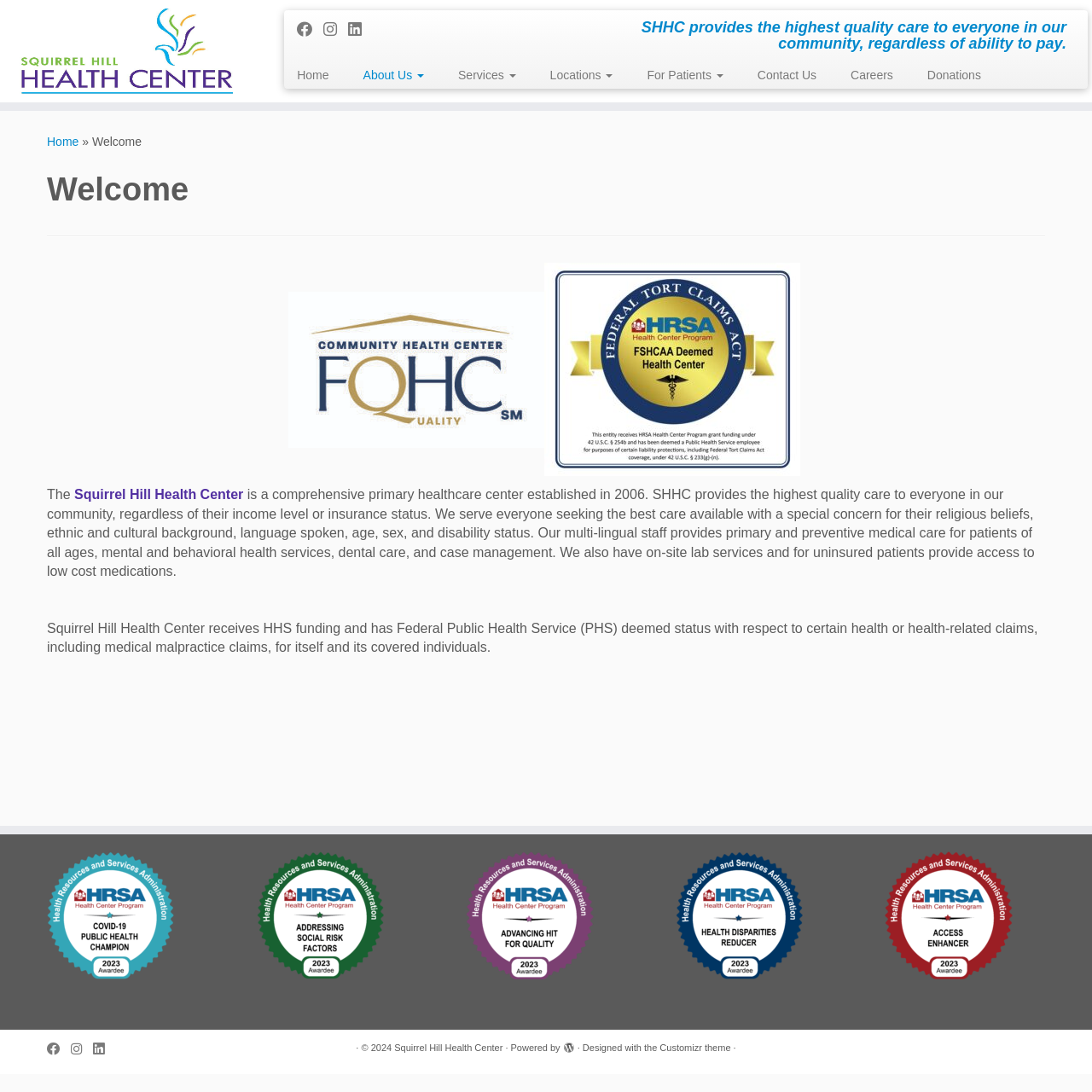Please provide a one-word or short phrase answer to the question:
What is the name of the health center?

Squirrel Hill Health Center